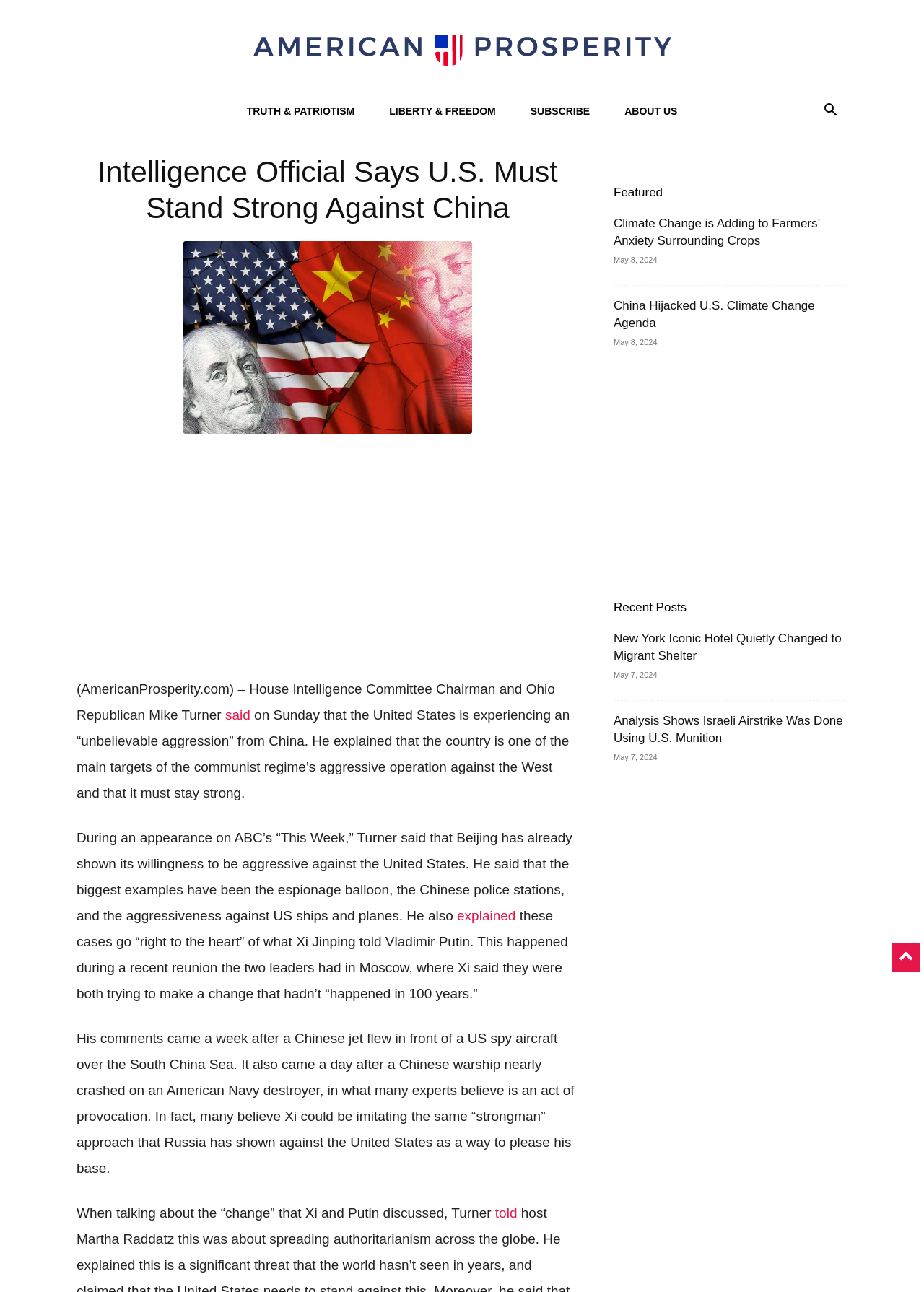What is the date of the article 'Climate Change is Adding to Farmers’ Anxiety Surrounding Crops'?
Please provide an in-depth and detailed response to the question.

I found the date by looking at the time element next to the link 'Climate Change is Adding to Farmers’ Anxiety Surrounding Crops', which displays the date 'May 8, 2024'.